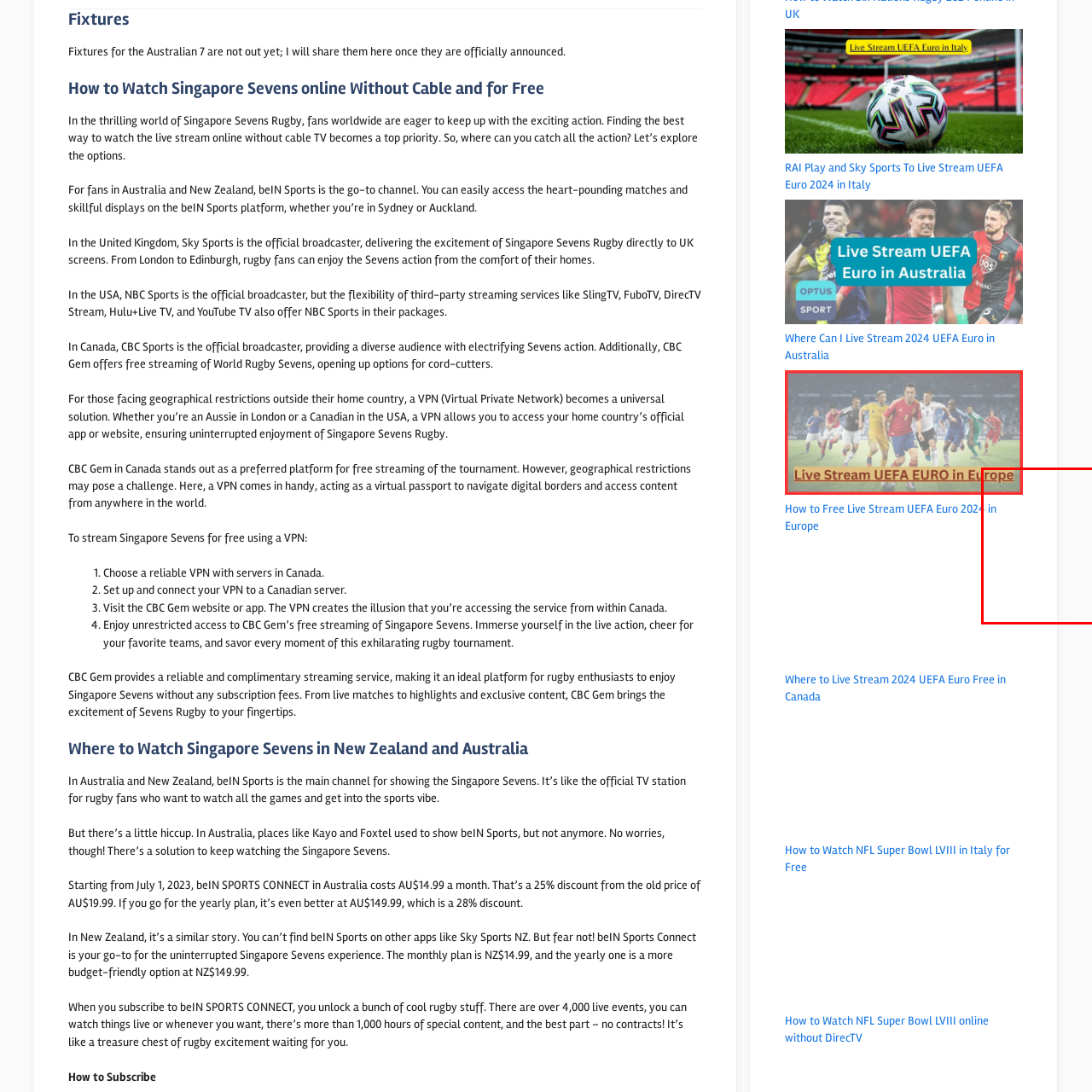What is the purpose of the visual element?
Review the image encased within the red bounding box and supply a detailed answer according to the visual information available.

The visual element serves as an eye-catching introductory highlight, drawing attention to relevant discussions or topics within the context of the webpage.